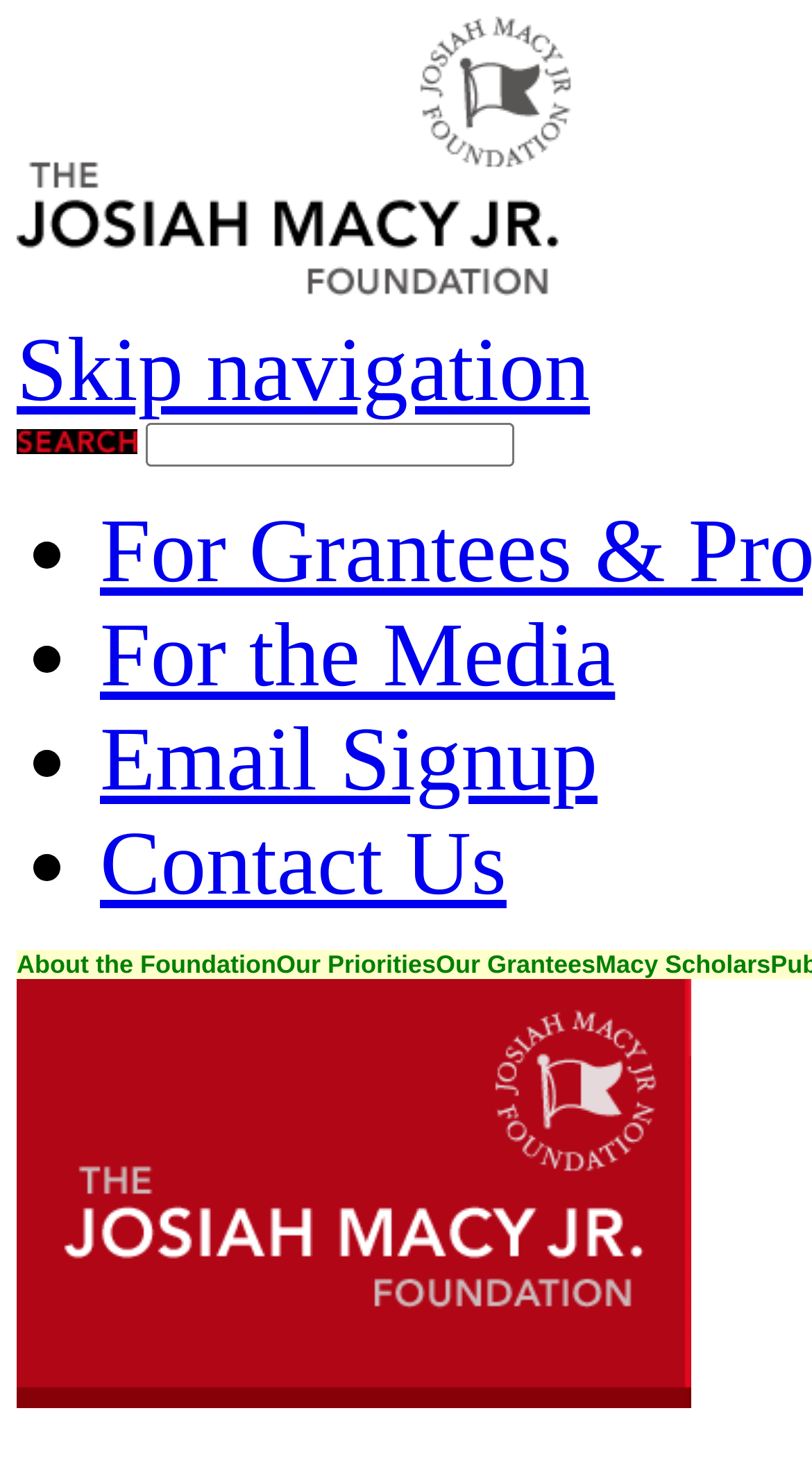From the webpage screenshot, identify the region described by Our Grantees. Provide the bounding box coordinates as (top-left x, top-left y, bottom-right x, bottom-right y), with each value being a floating point number between 0 and 1.

[0.537, 0.645, 0.733, 0.665]